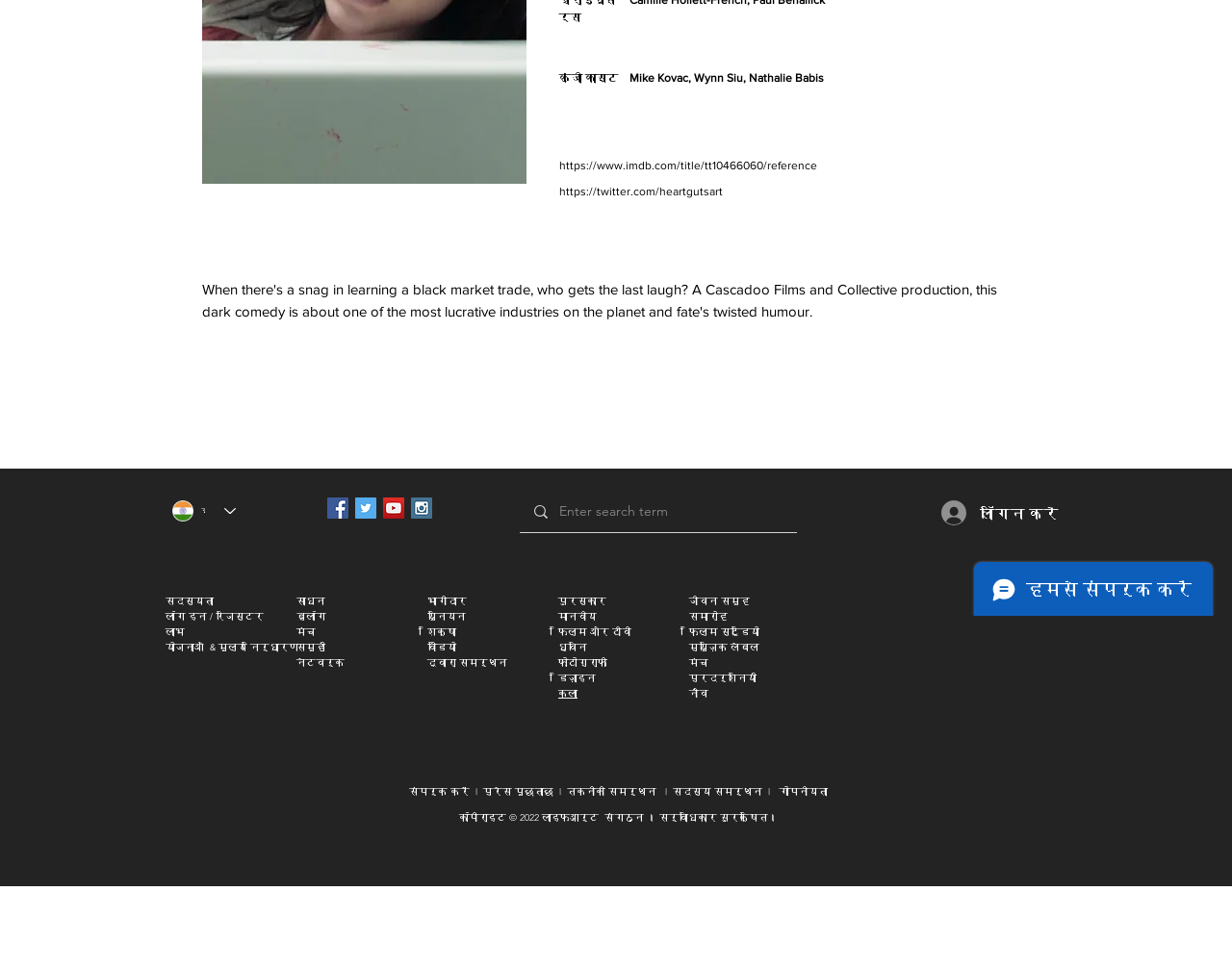Provide the bounding box coordinates in the format (top-left x, top-left y, bottom-right x, bottom-right y). All values are floating point numbers between 0 and 1. Determine the bounding box coordinate of the UI element described as: aria-label="Twitter Social Icon"

[0.288, 0.514, 0.305, 0.536]